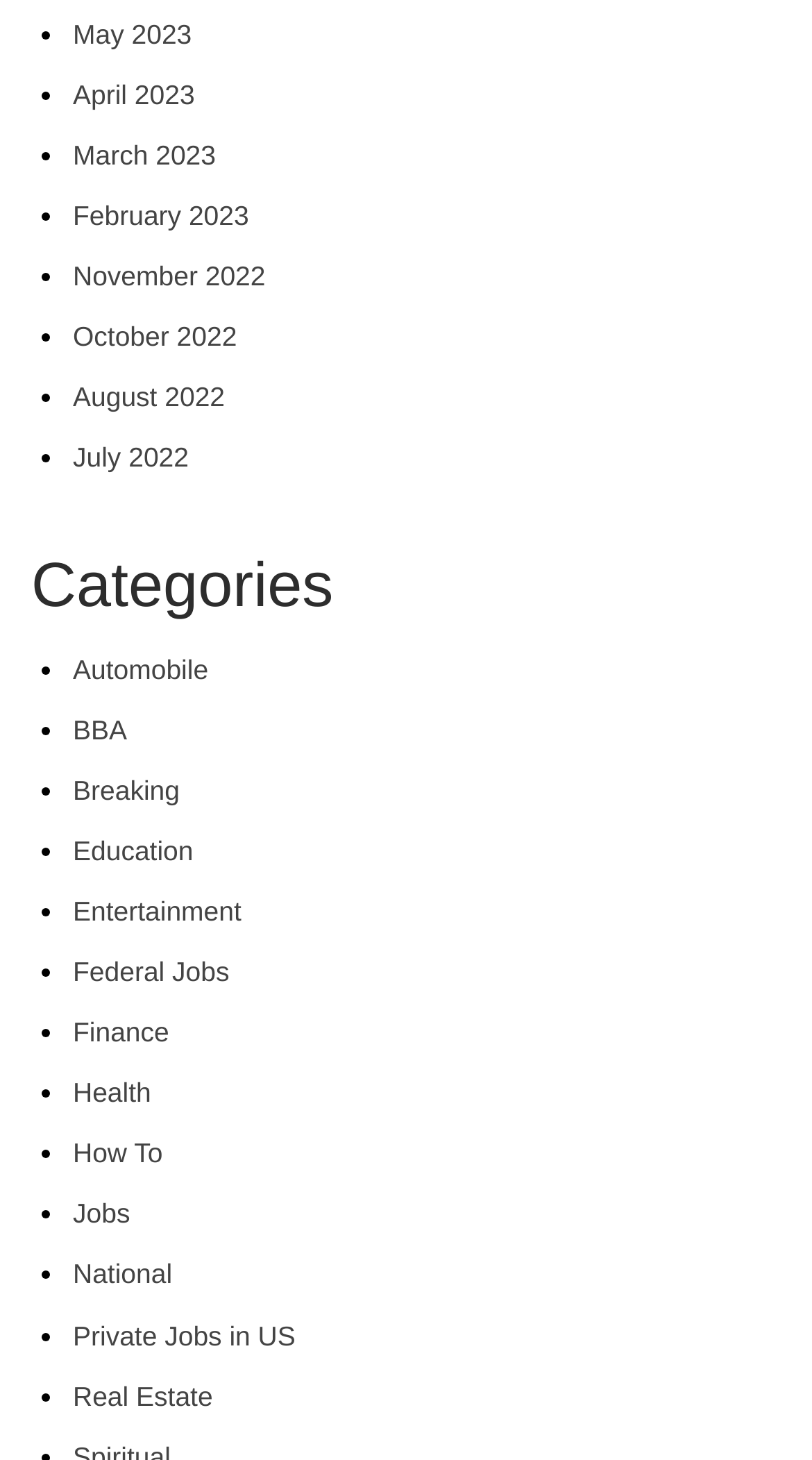What categories are listed on the webpage?
Based on the screenshot, answer the question with a single word or phrase.

Automobile to Real Estate